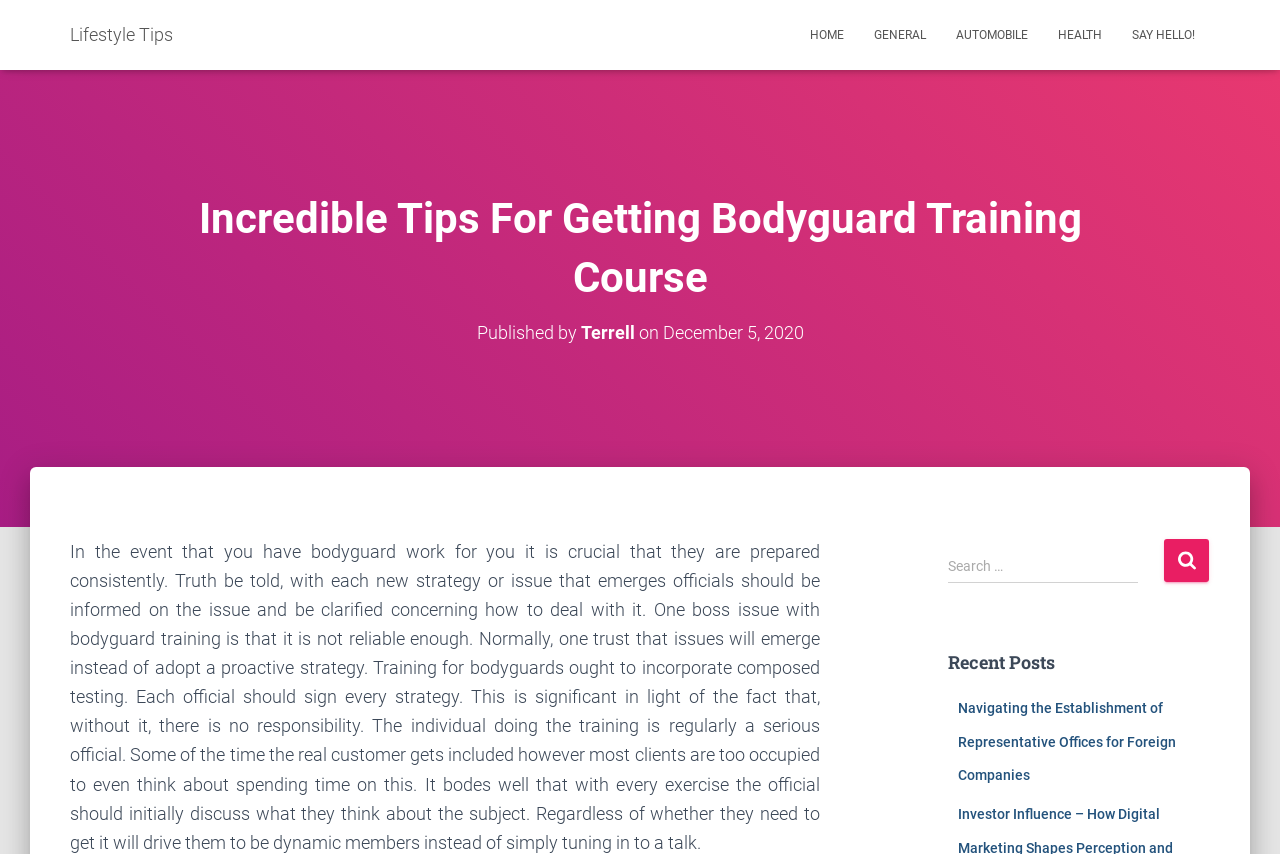Mark the bounding box of the element that matches the following description: "parent_node: Search for: value="Search"".

[0.909, 0.631, 0.945, 0.682]